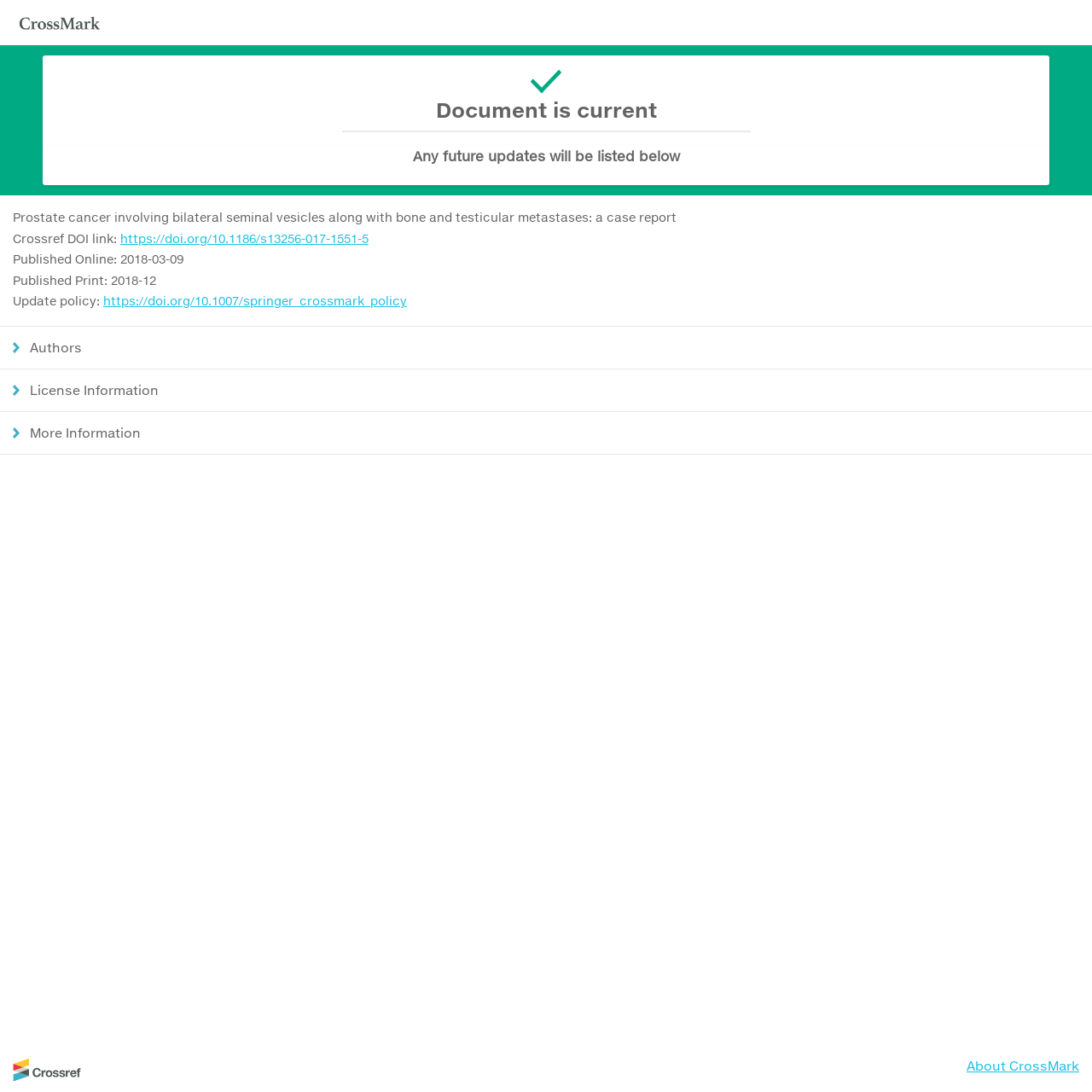Give the bounding box coordinates for the element described by: "parent_node: About CrossMark".

[0.012, 0.979, 0.074, 0.993]